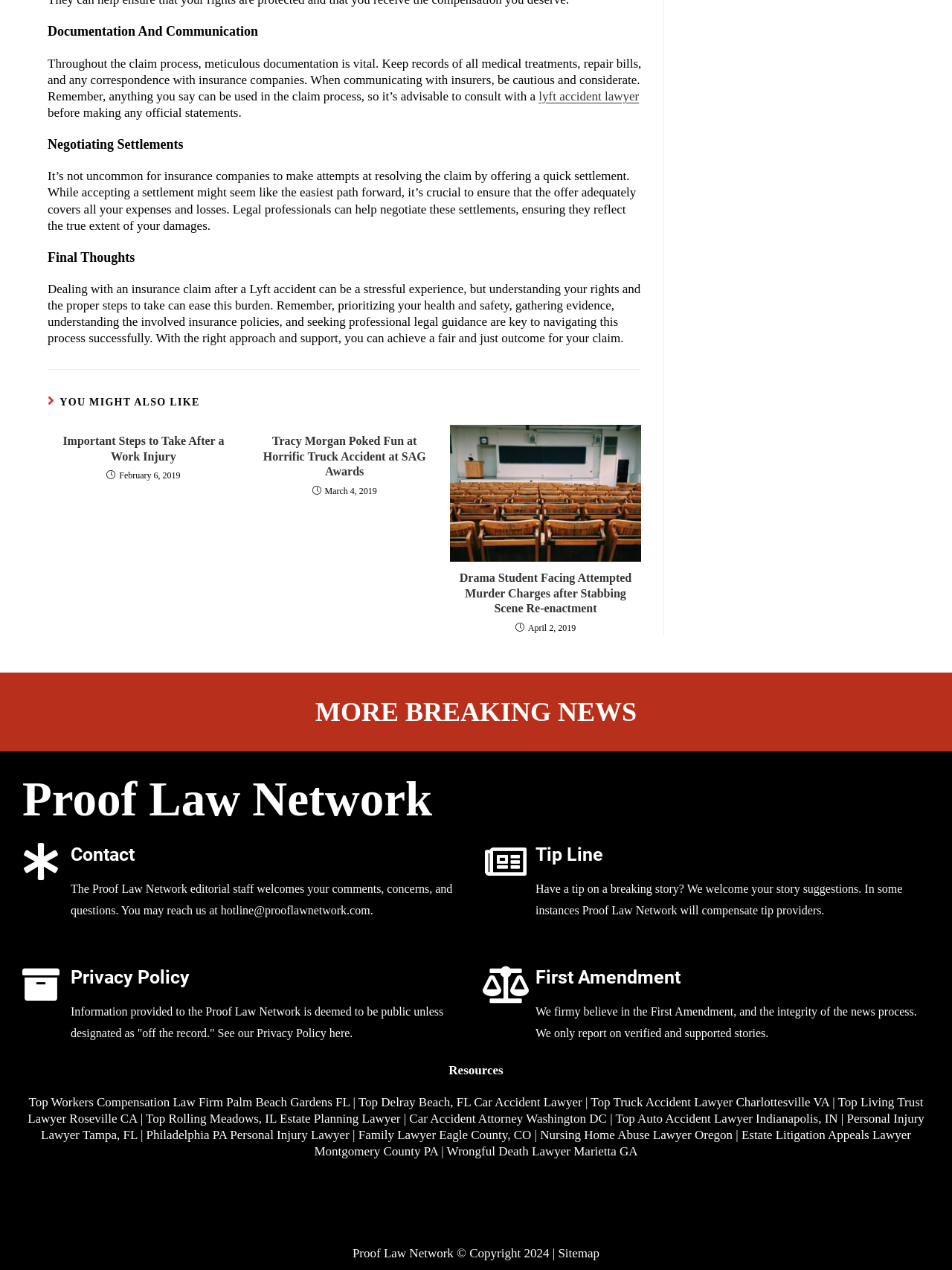Predict the bounding box of the UI element that fits this description: "MORE BREAKING NEWS".

[0.331, 0.549, 0.669, 0.572]